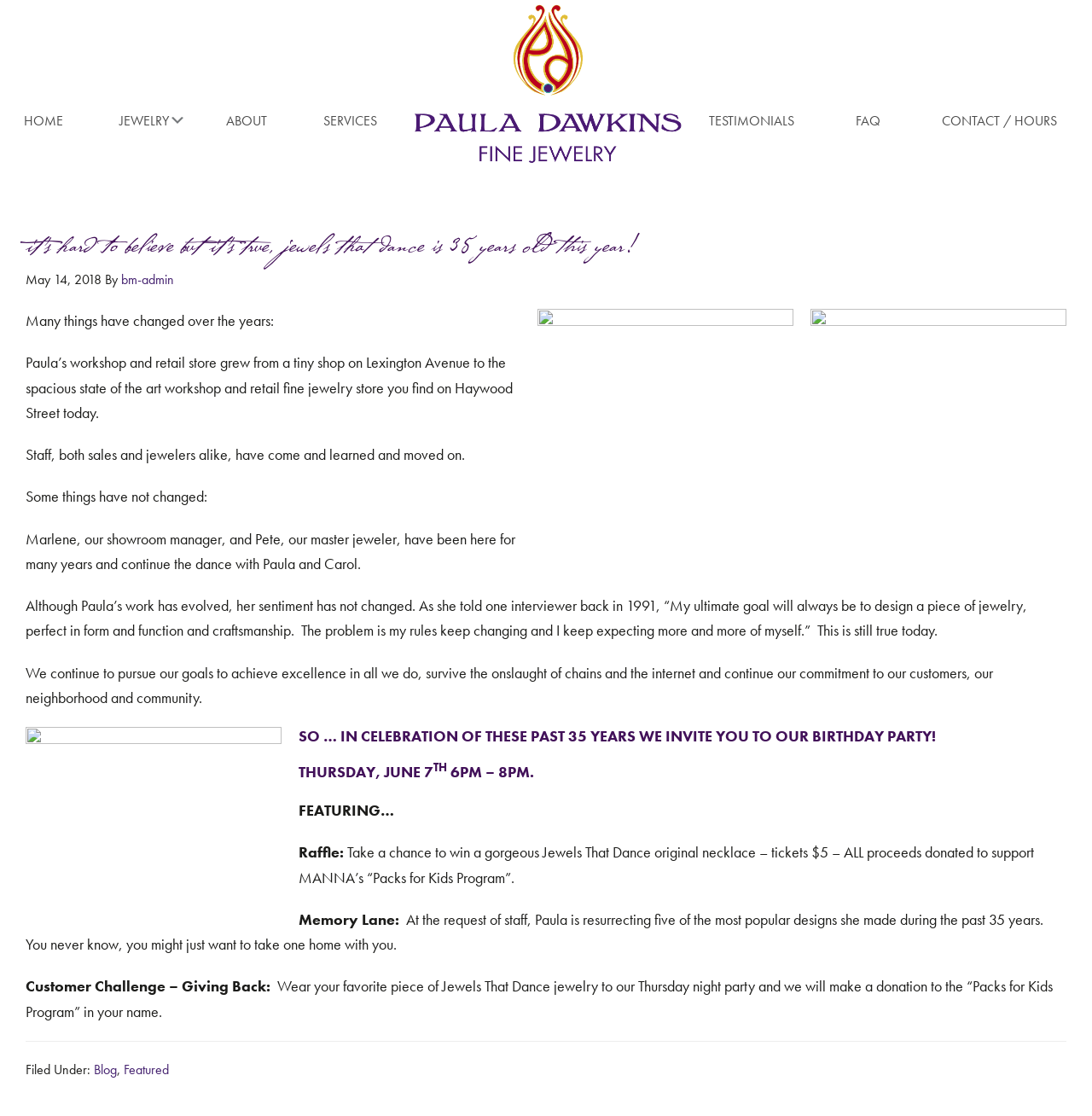Determine the main headline from the webpage and extract its text.

it’s hard to believe but it’s true, jewels that dance is 35 years old this year!